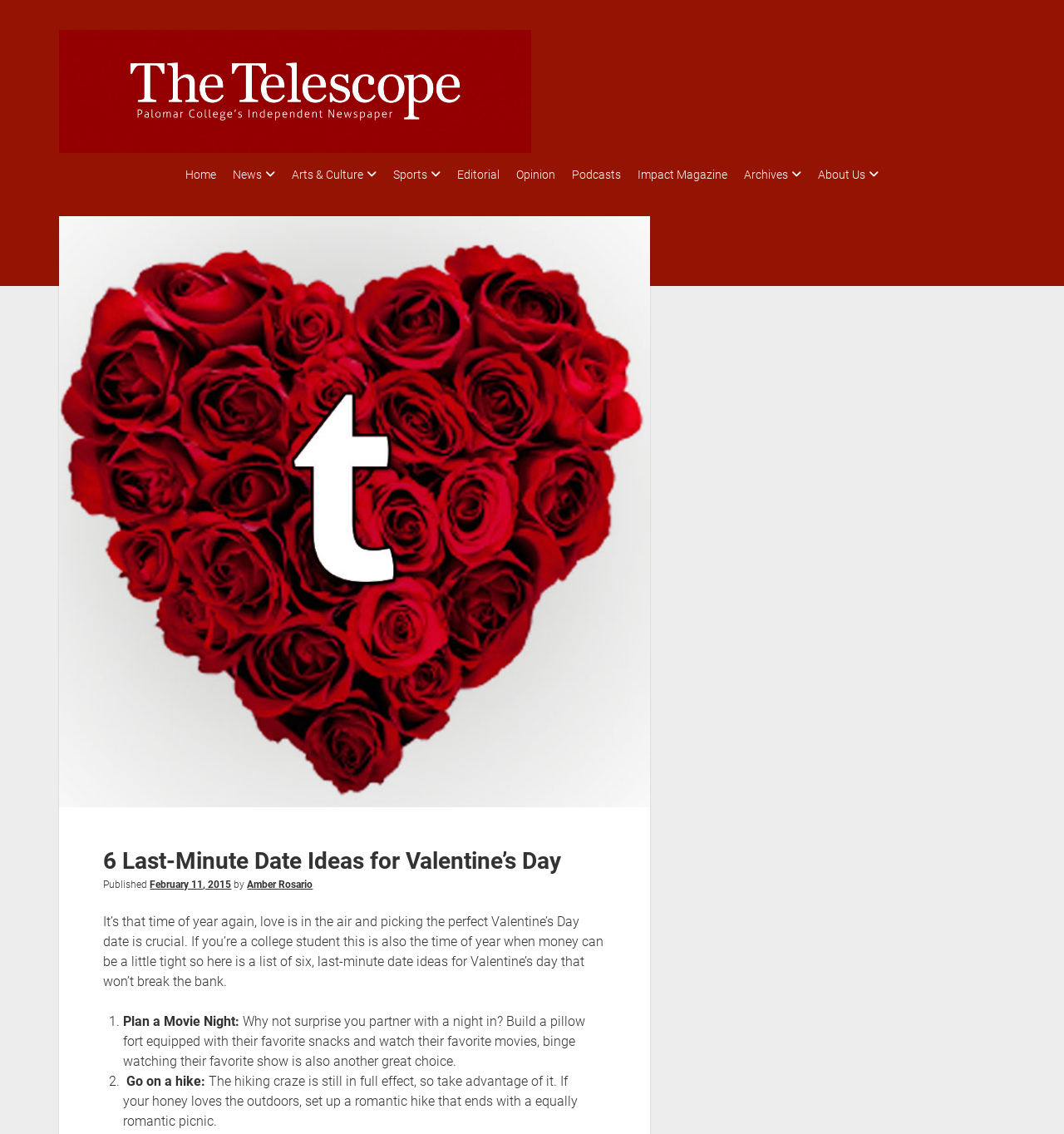How many last-minute date ideas are listed in the article?
Can you offer a detailed and complete answer to this question?

I counted the number of date ideas by looking at the list markers in the article, which start from '1.' and go up to '6.'. This suggests that there are 6 last-minute date ideas listed in the article.